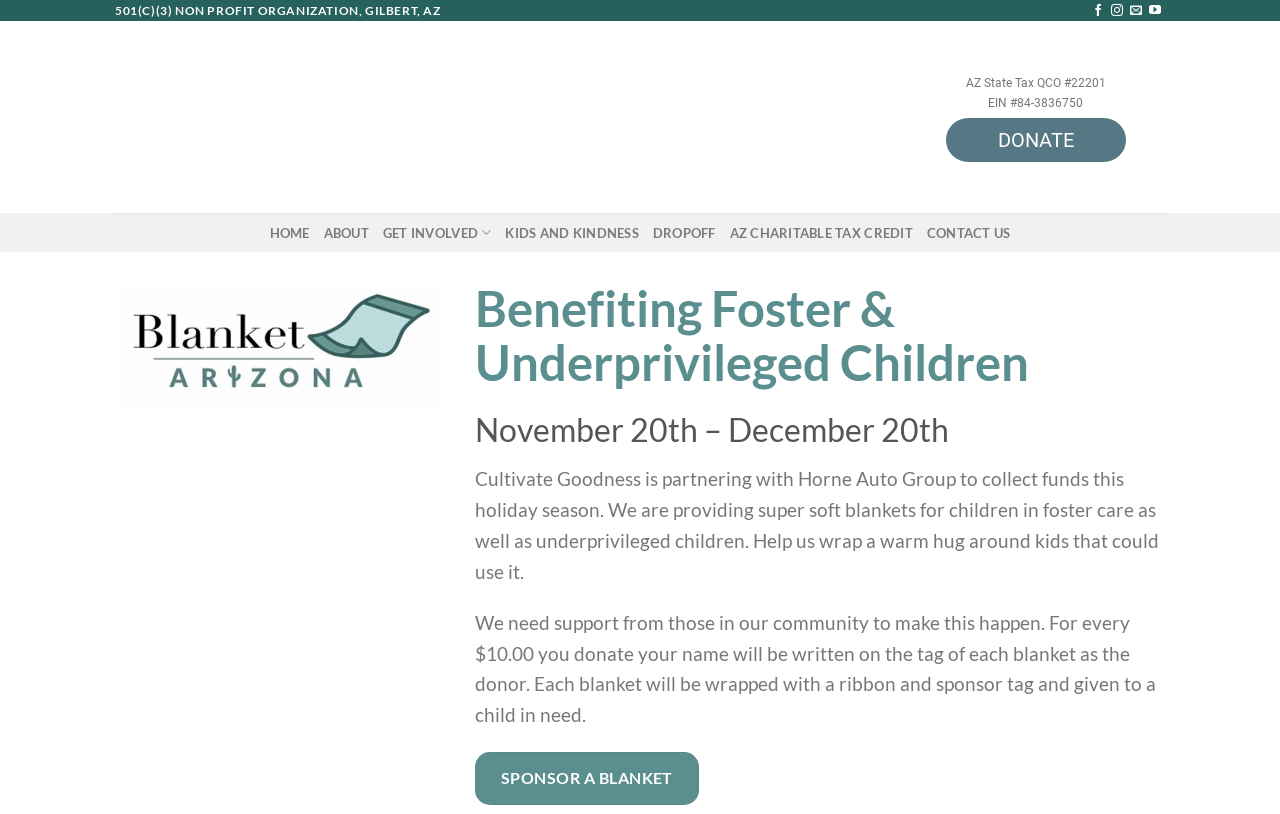Provide a comprehensive caption for the webpage.

The webpage is about Blanket Arizona, a 501(C)(3) non-profit organization based in Gilbert, AZ. At the top, there is a section with the organization's details, including its tax status and EIN number. 

To the right of this section, there are four social media links, represented by icons. Below this, there is a prominent "DONATE" button. 

The main navigation menu is located in the middle of the page, with links to "HOME", "ABOUT", "GET INVOLVED", "KIDS AND KINDNESS", "DROPOFF", "AZ CHARITABLE TAX CREDIT", and "CONTACT US". 

Below the navigation menu, there is a section with a heading that reads "Benefiting Foster & Underprivileged Children". This section has a subheading that indicates a specific time period, "November 20th – December 20th". 

The main content of the page is a paragraph that explains the organization's partnership with Horne Auto Group to collect funds for providing blankets to children in foster care and underprivileged children. 

Following this, there is another paragraph that explains how the organization needs community support to make this happen and how donations will be used to sponsor blankets. 

Finally, there is a "SPONSOR A BLANKET" link at the bottom of the page, encouraging visitors to take action.